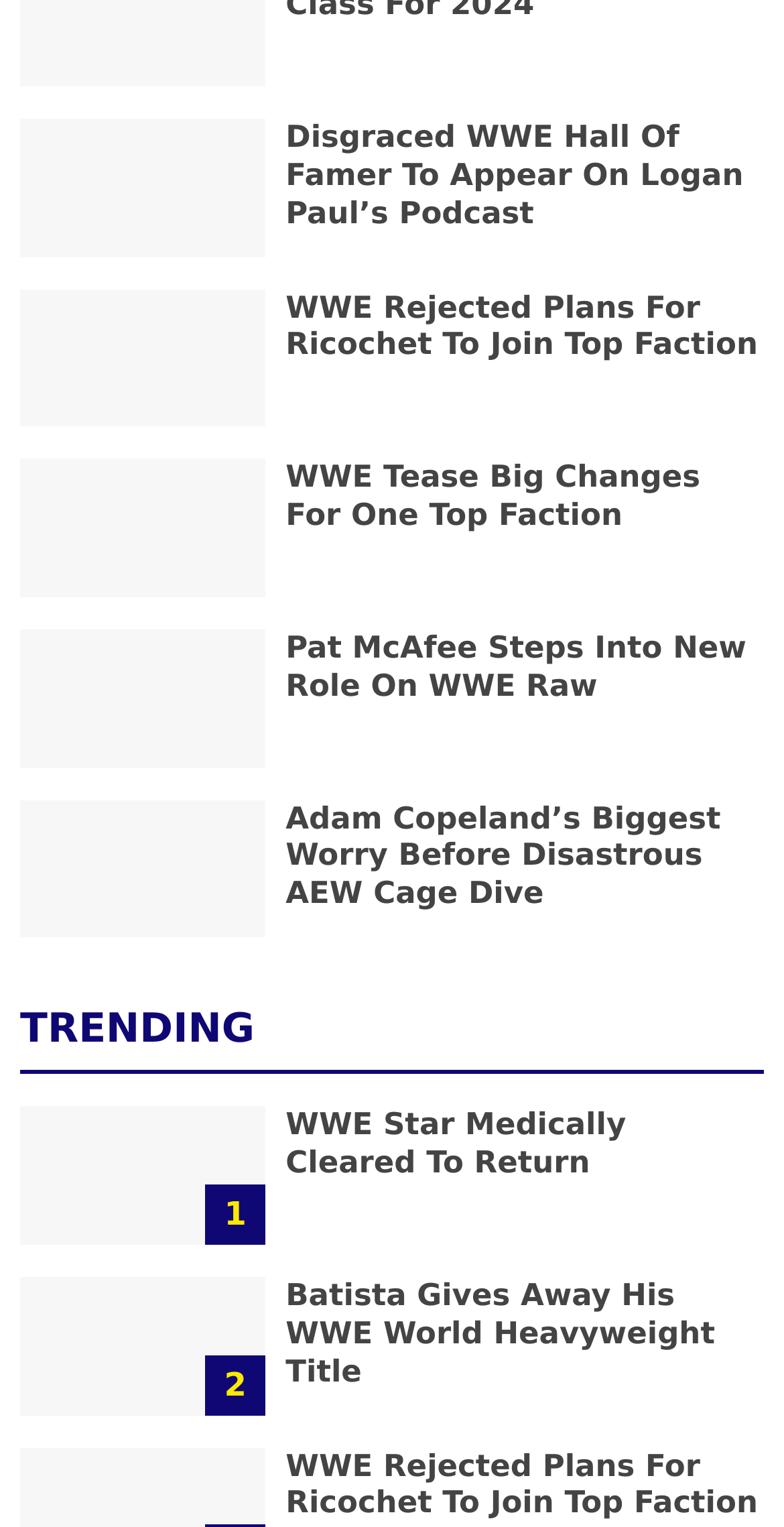Find the bounding box coordinates for the area that should be clicked to accomplish the instruction: "Check out WWE Tease Big Changes For One Top Faction".

[0.364, 0.301, 0.893, 0.349]